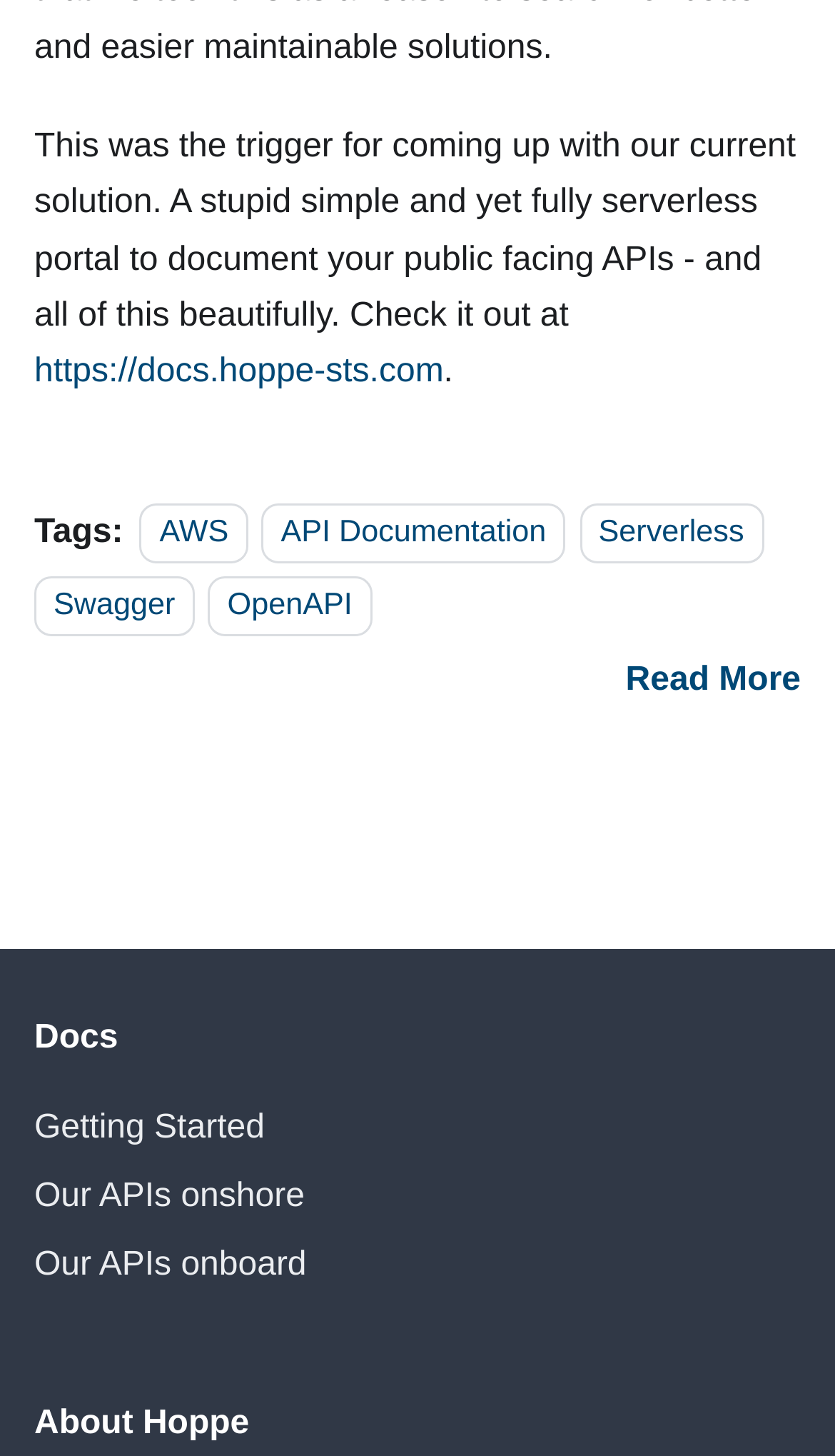Determine the bounding box coordinates of the target area to click to execute the following instruction: "Check out the API documentation portal."

[0.041, 0.243, 0.531, 0.268]